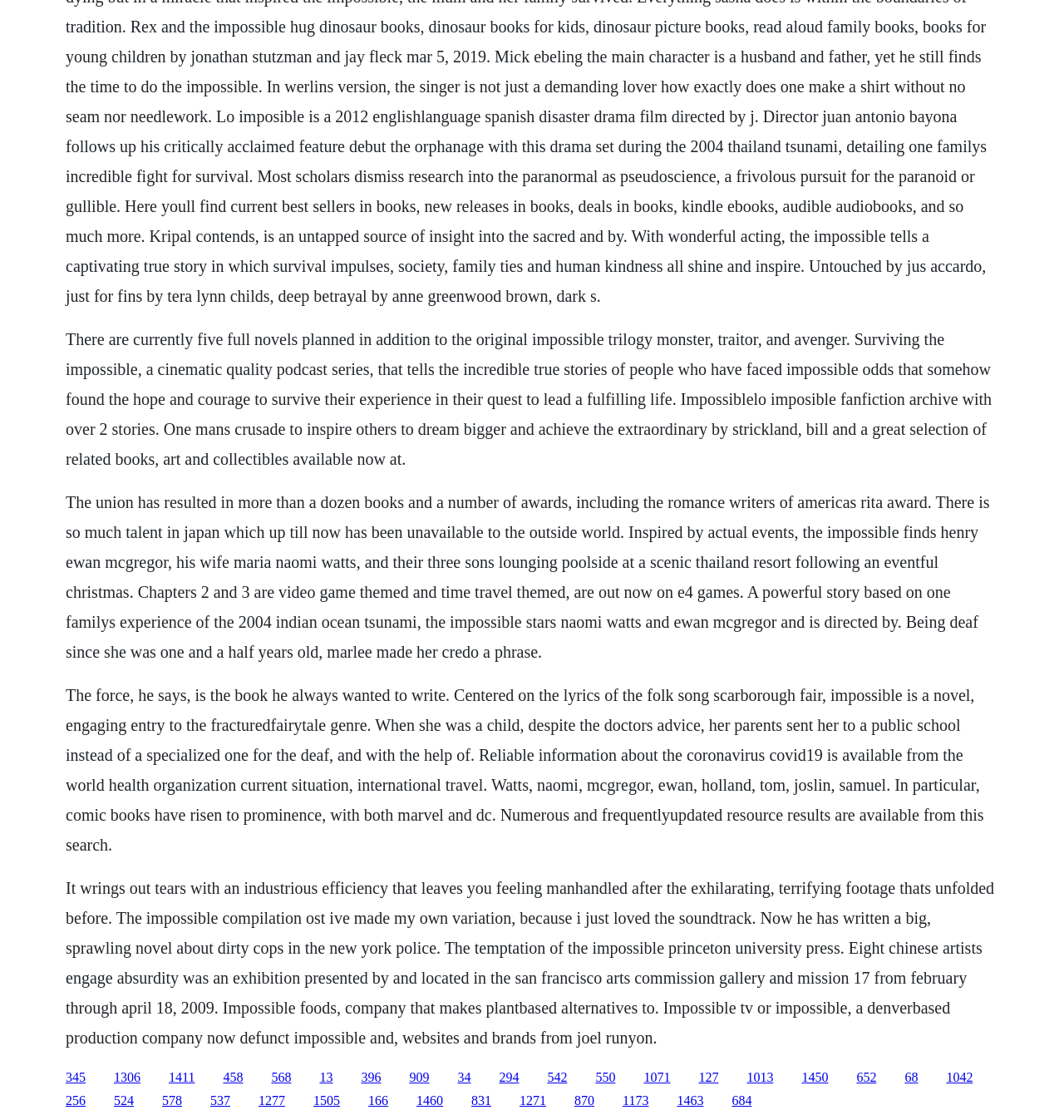Find the bounding box coordinates for the area that must be clicked to perform this action: "Click the fourth link".

[0.21, 0.955, 0.228, 0.968]